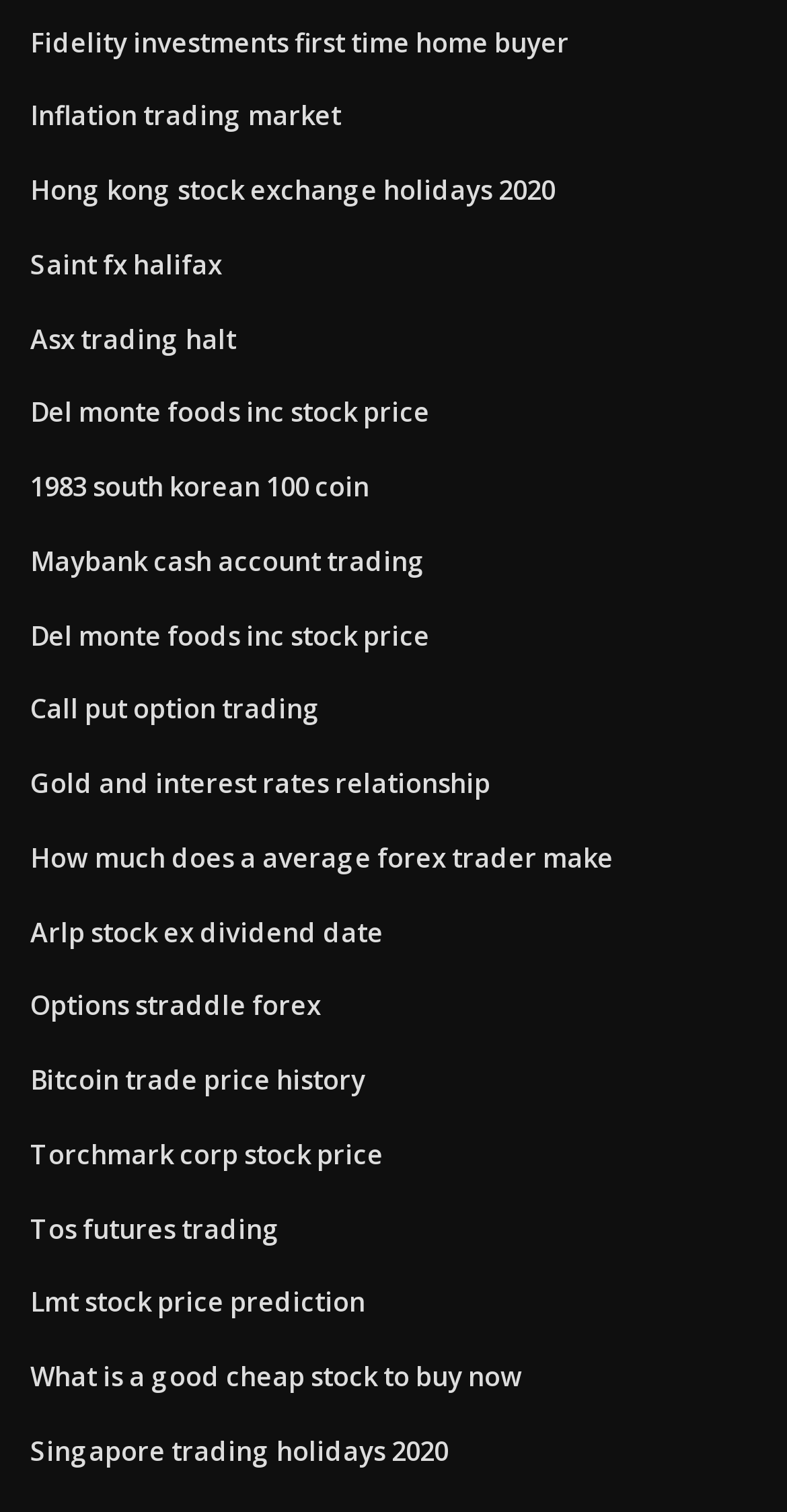How many links are on the webpage? Analyze the screenshot and reply with just one word or a short phrase.

19